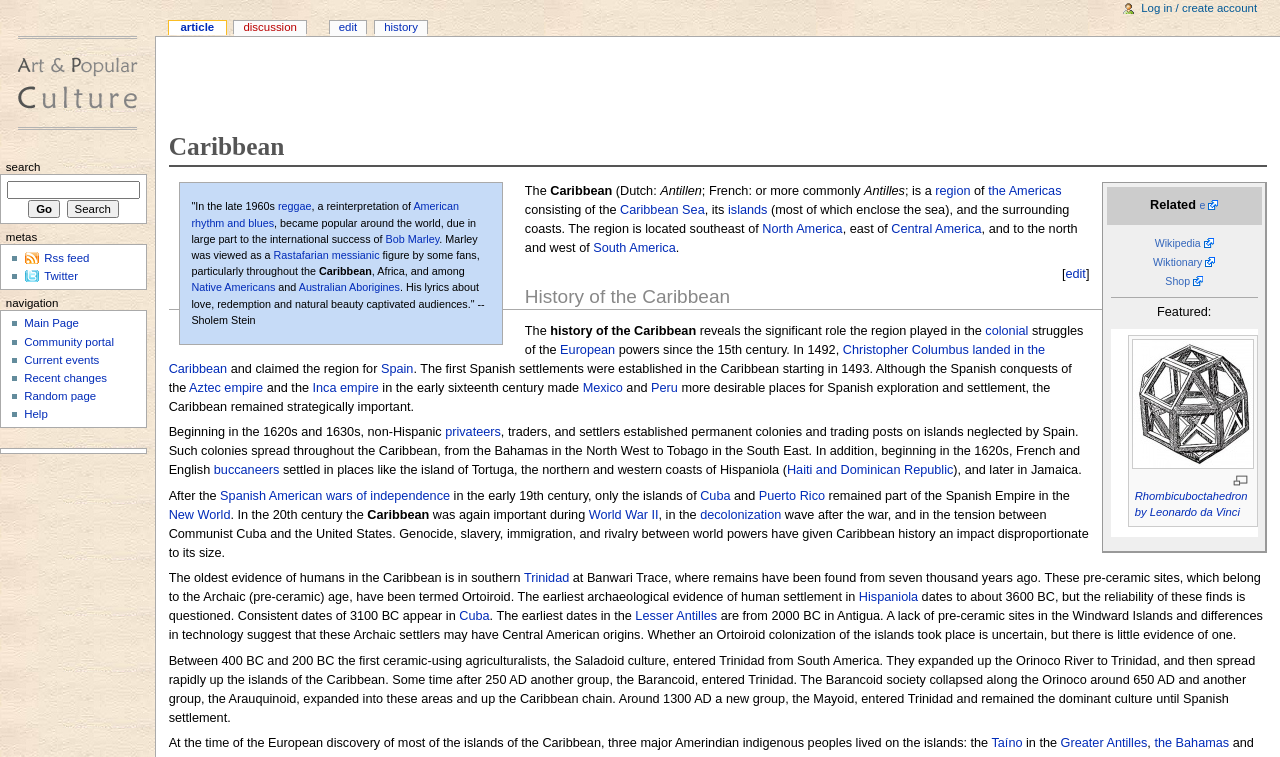Locate the bounding box coordinates of the UI element described by: "World War II". The bounding box coordinates should consist of four float numbers between 0 and 1, i.e., [left, top, right, bottom].

[0.46, 0.671, 0.514, 0.689]